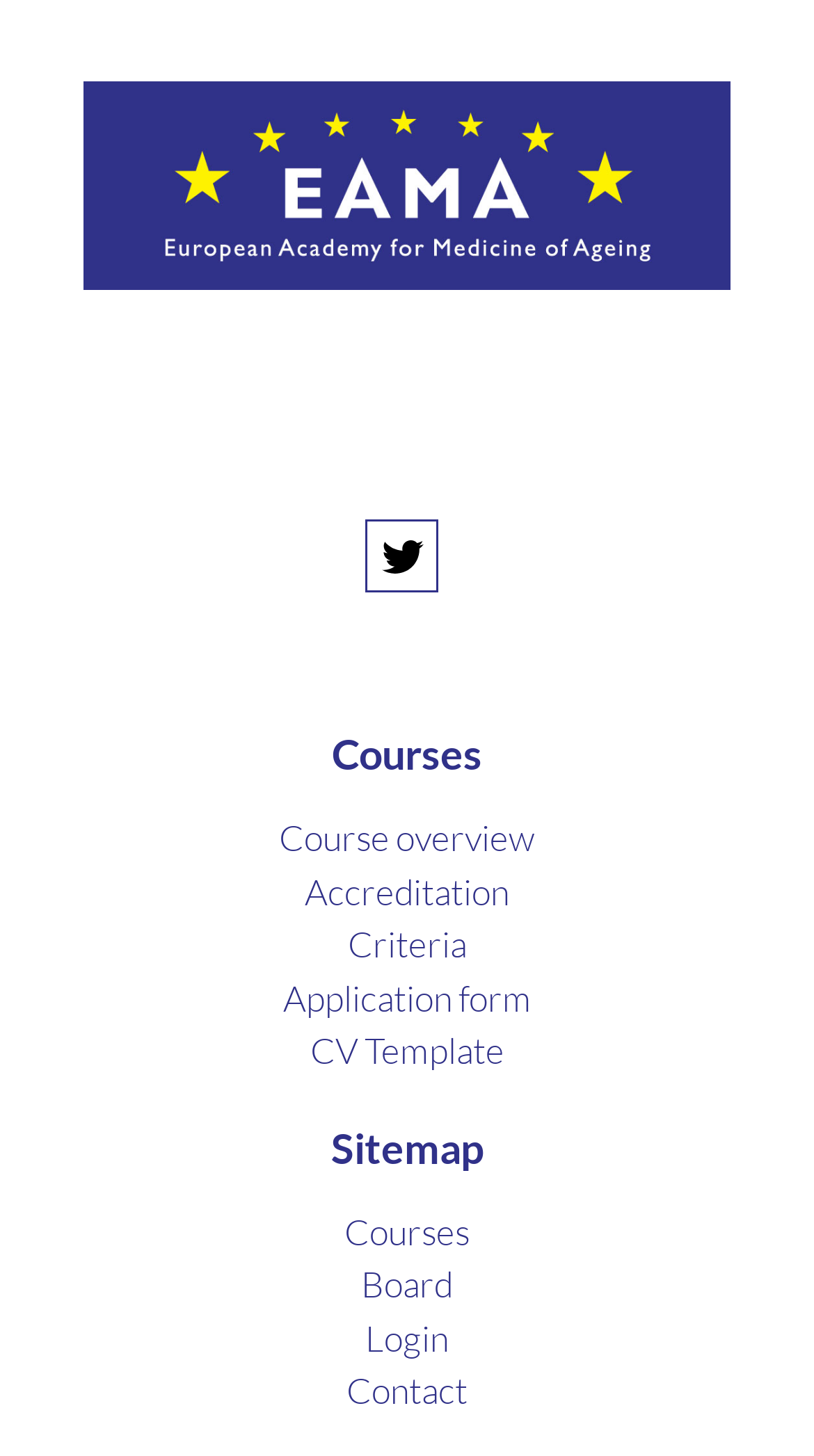Predict the bounding box coordinates of the area that should be clicked to accomplish the following instruction: "Go to Contact page". The bounding box coordinates should consist of four float numbers between 0 and 1, i.e., [left, top, right, bottom].

[0.423, 0.937, 0.577, 0.973]